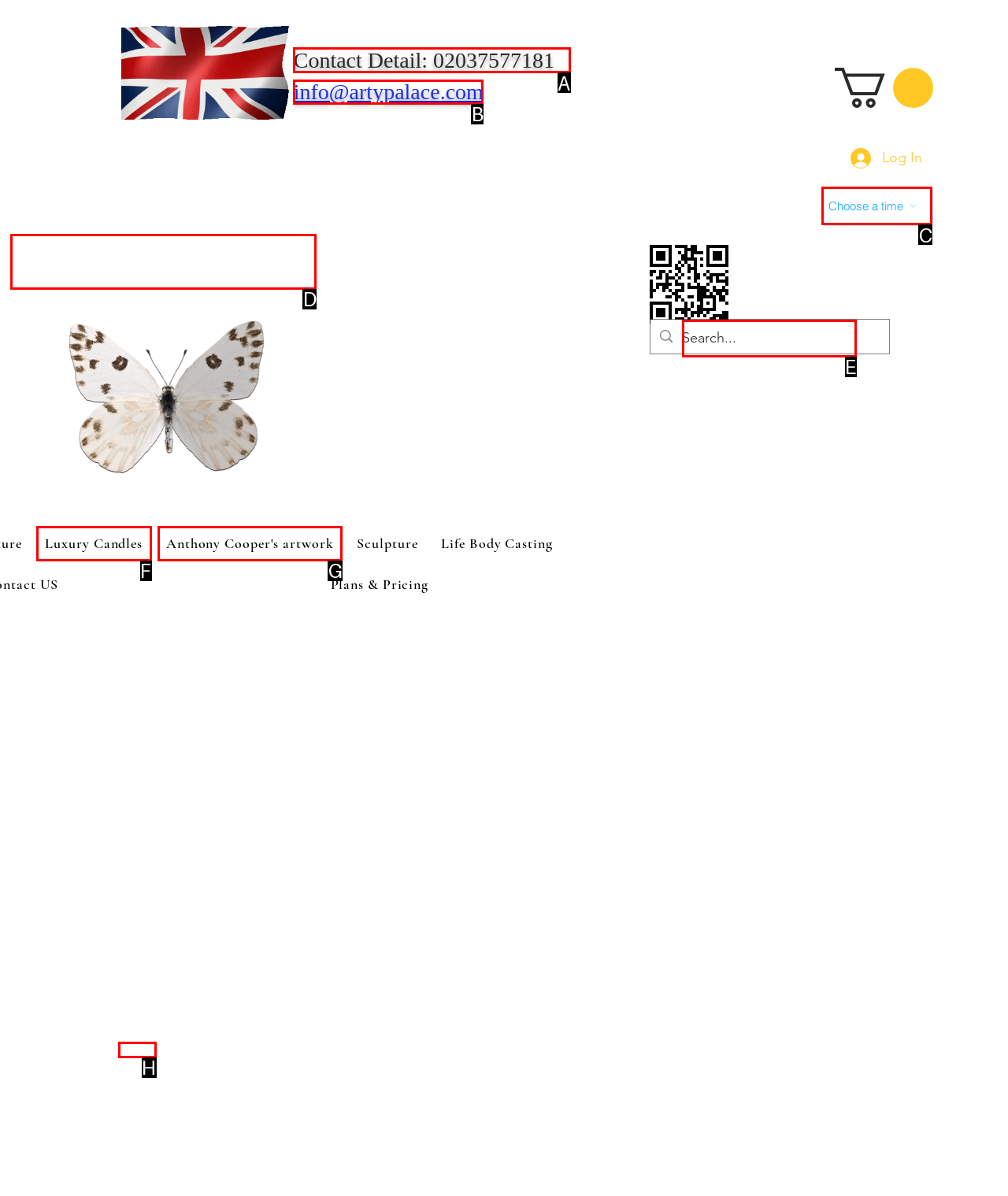Which lettered option should I select to achieve the task: Contact Arty Palace according to the highlighted elements in the screenshot?

A